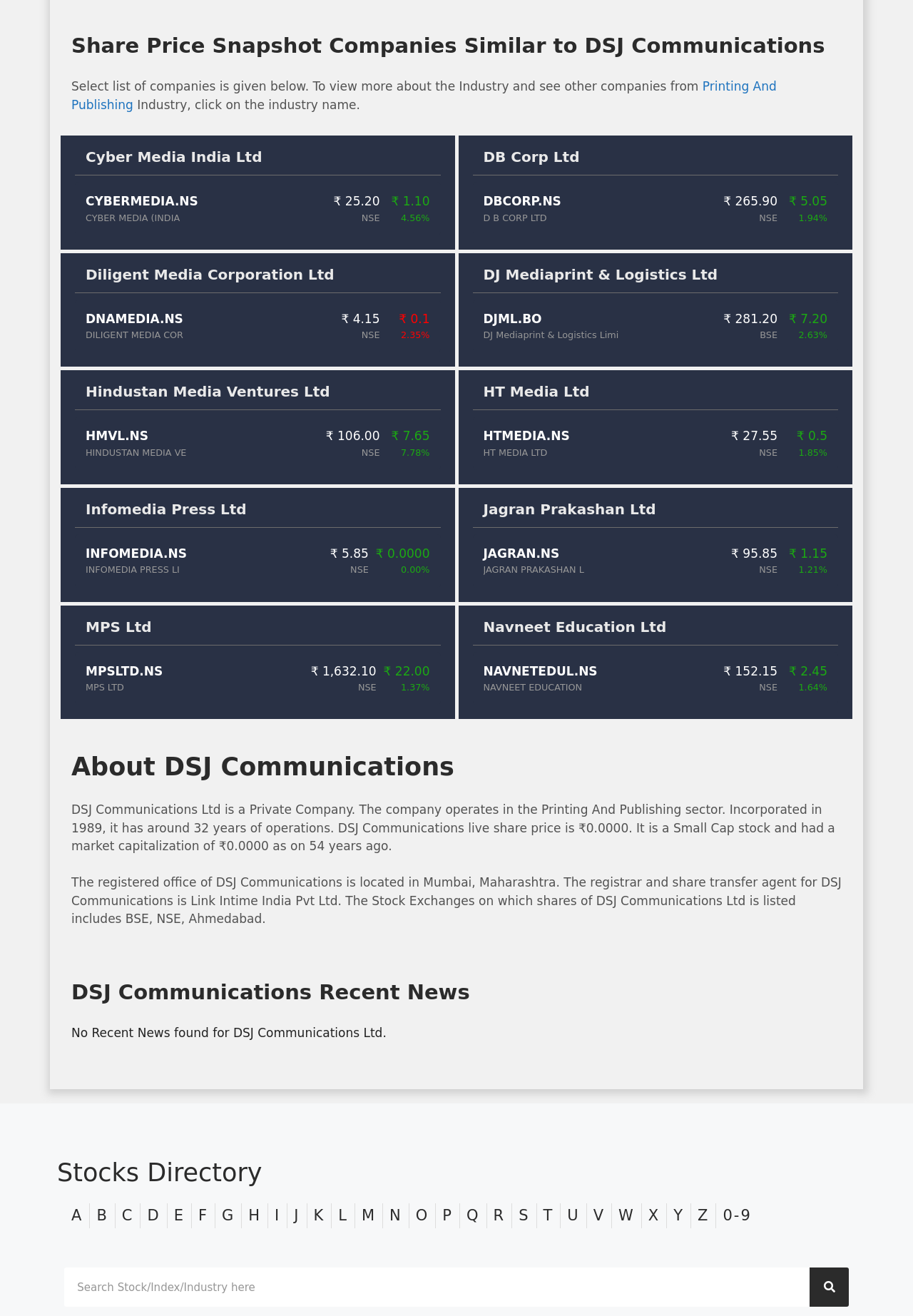What is the stock exchange of DJ Mediaprint & Logistics Ltd?
Provide a detailed answer to the question, using the image to inform your response.

The stock exchange of DJ Mediaprint & Logistics Ltd can be found by looking at the StaticText element at [0.832, 0.251, 0.852, 0.259] which displays the stock exchange 'BSE'.